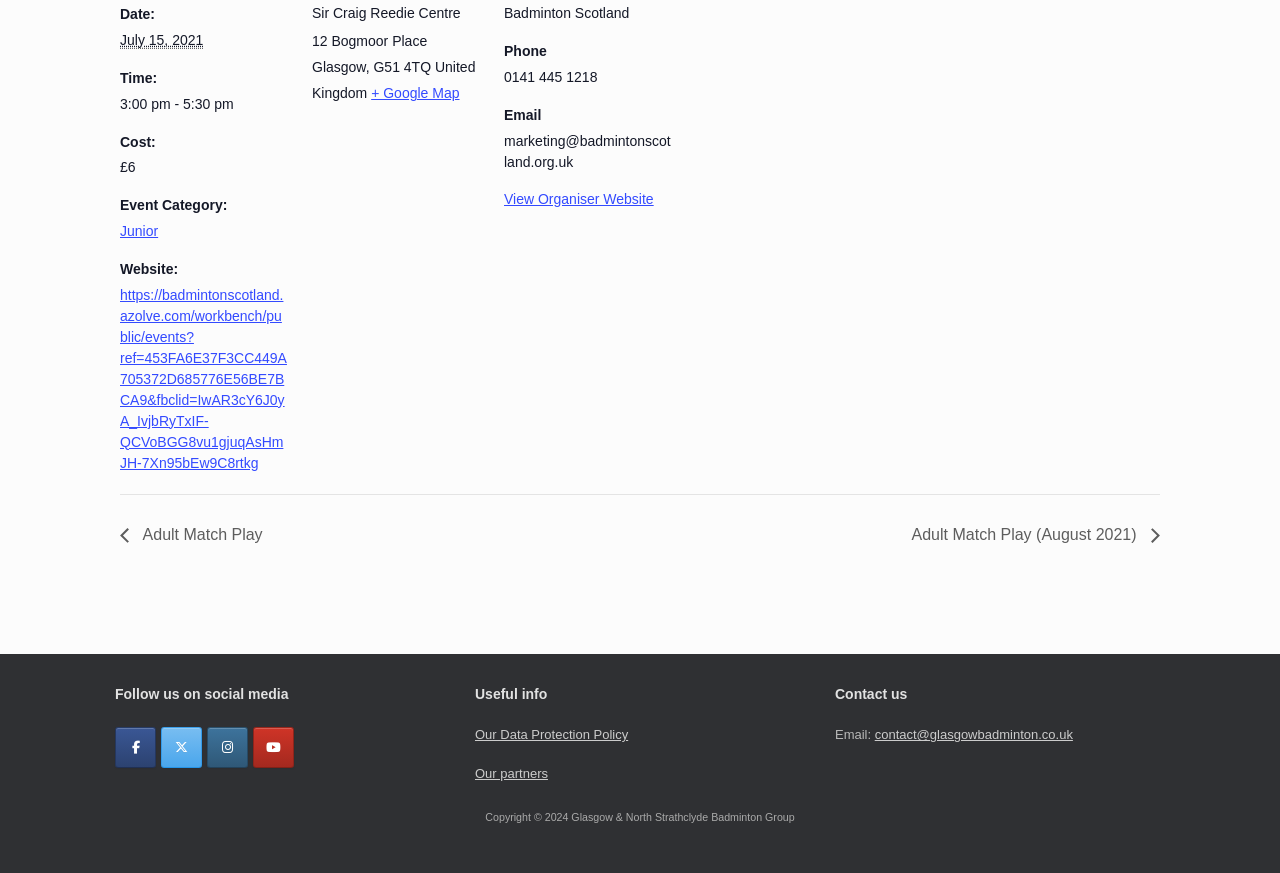Find the bounding box coordinates for the HTML element described in this sentence: "View Organiser Website". Provide the coordinates as four float numbers between 0 and 1, in the format [left, top, right, bottom].

[0.394, 0.218, 0.511, 0.237]